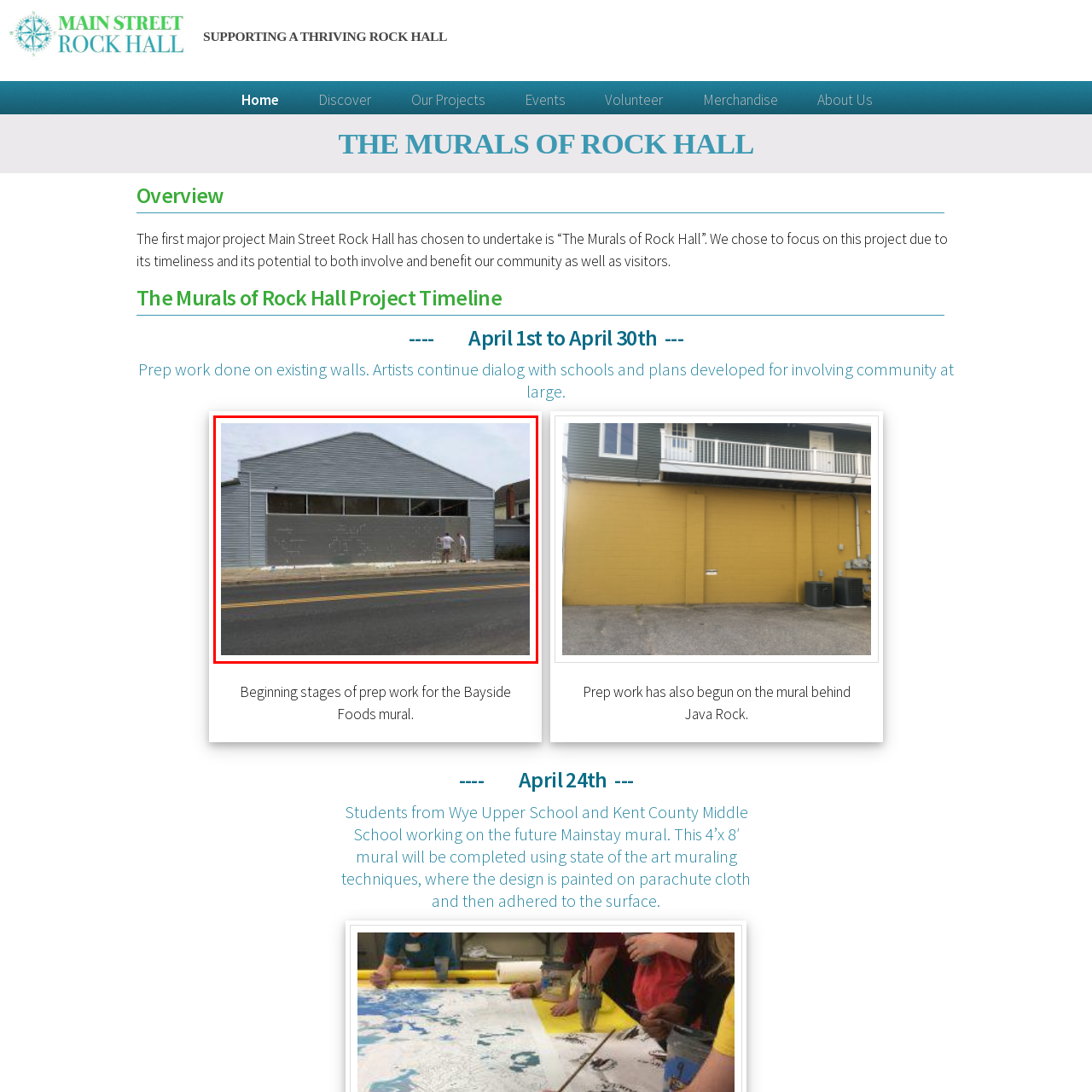Pay attention to the image highlighted by the red border, What is the purpose of the 'Murals of Rock Hall' initiative? Please give a one-word or short phrase answer.

To enrich the cultural landscape